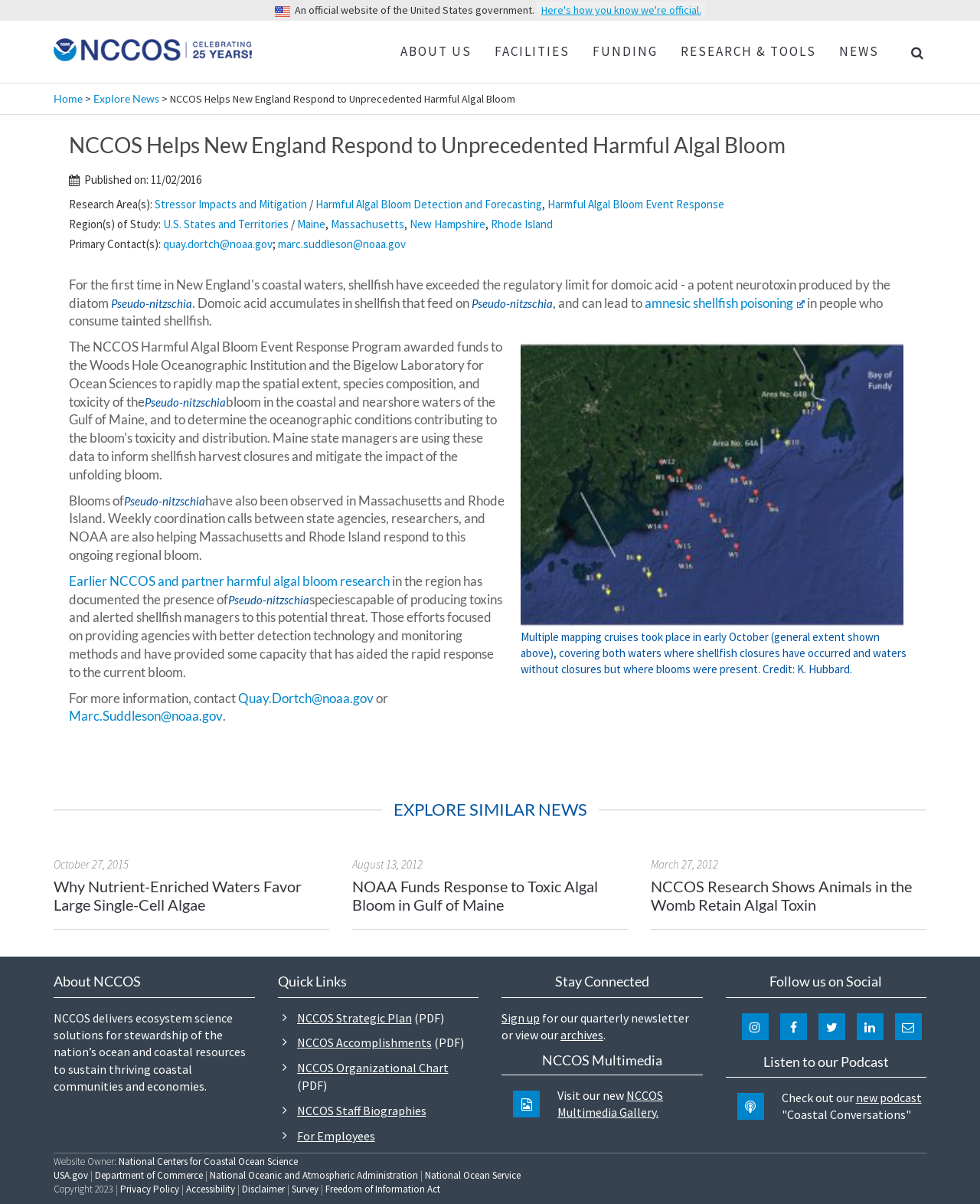Determine the bounding box coordinates of the target area to click to execute the following instruction: "Explore 'Research Area(s):'."

[0.07, 0.163, 0.158, 0.175]